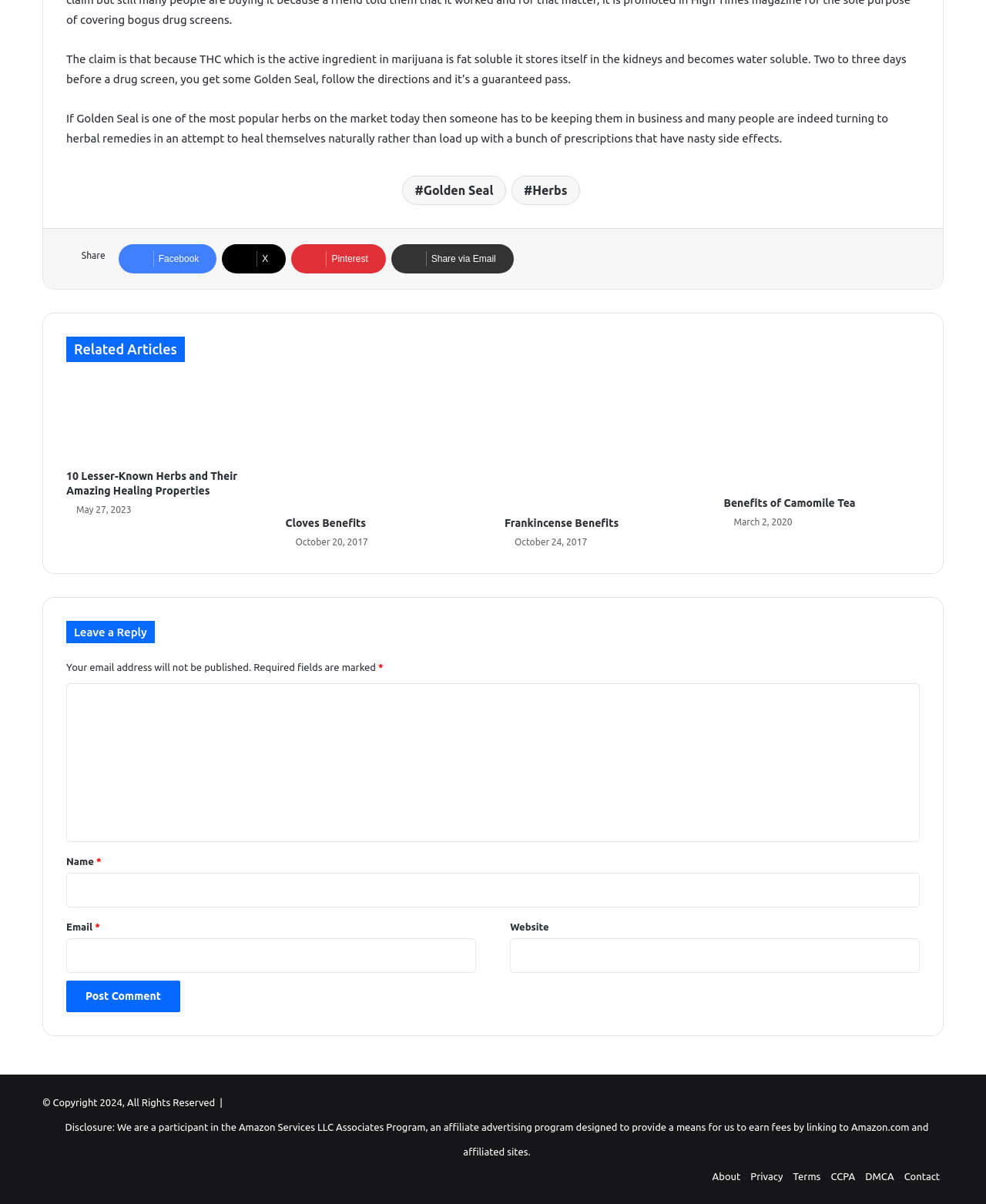What is the date of the article 'Benefits of Camomile Tea'? Observe the screenshot and provide a one-word or short phrase answer.

March 2, 2020